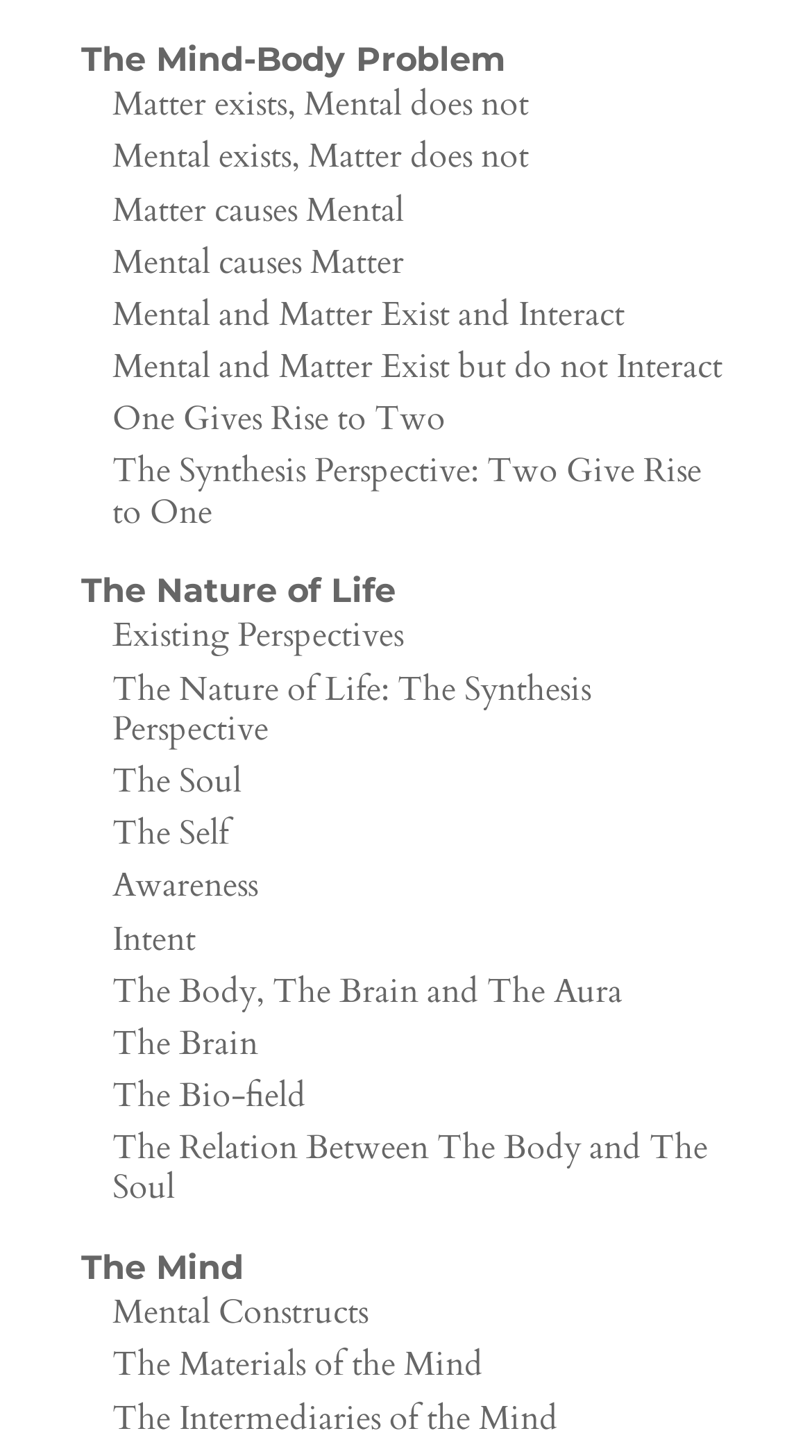Could you provide the bounding box coordinates for the portion of the screen to click to complete this instruction: "view The Nature of Life"?

[0.1, 0.392, 0.487, 0.419]